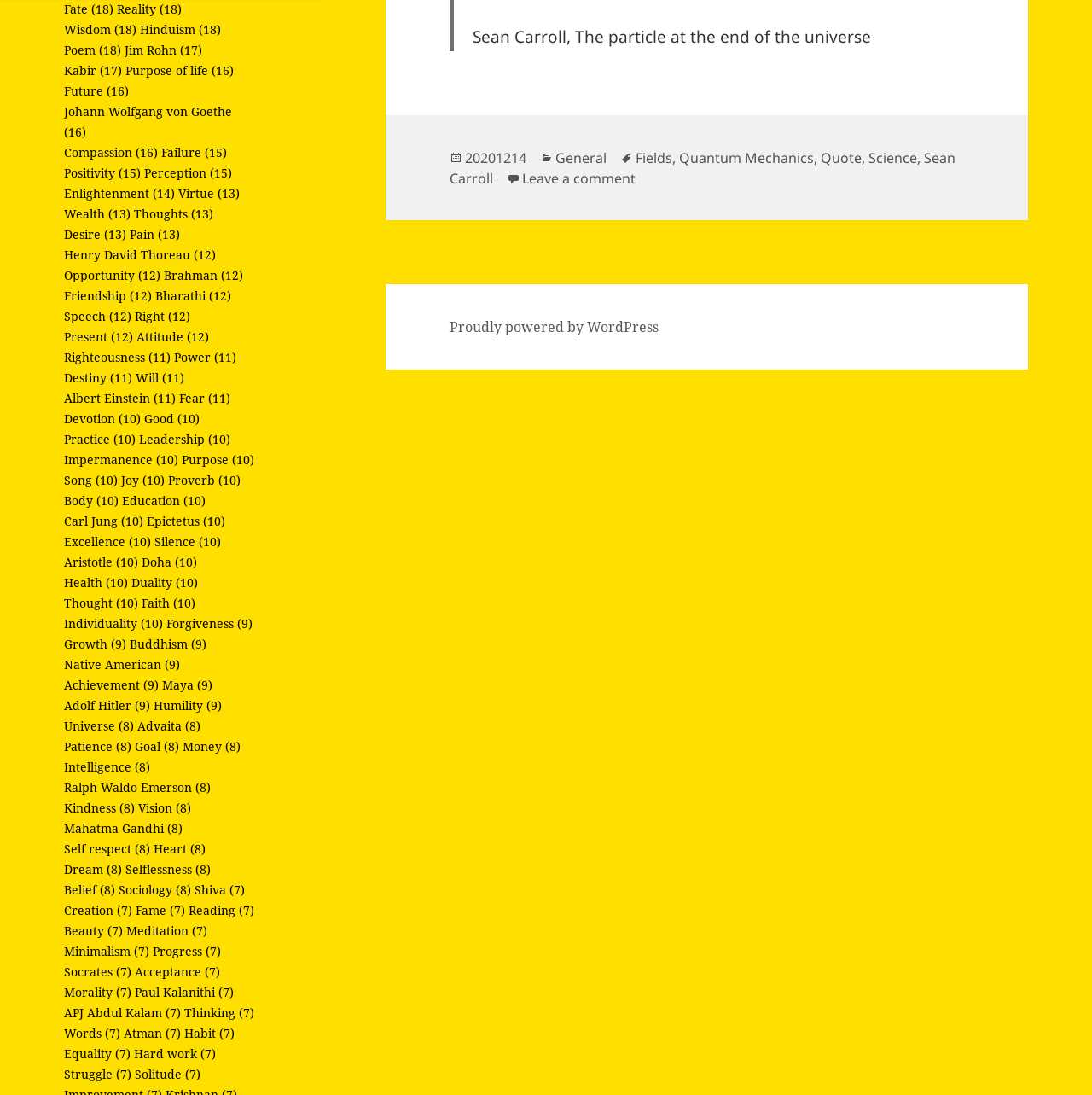Answer the following in one word or a short phrase: 
What is the last link on the webpage?

Selflessness (8)